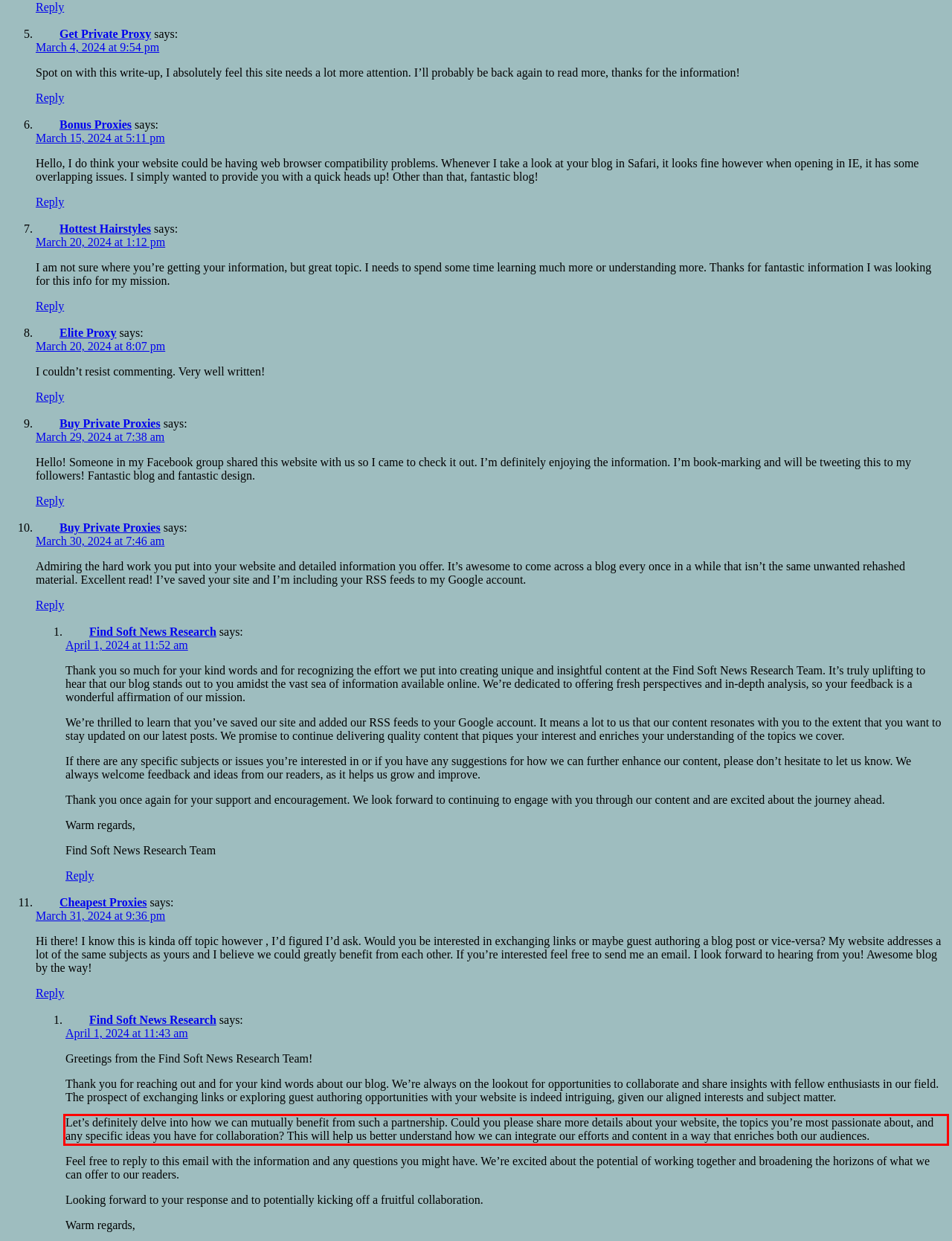There is a screenshot of a webpage with a red bounding box around a UI element. Please use OCR to extract the text within the red bounding box.

Let’s definitely delve into how we can mutually benefit from such a partnership. Could you please share more details about your website, the topics you’re most passionate about, and any specific ideas you have for collaboration? This will help us better understand how we can integrate our efforts and content in a way that enriches both our audiences.